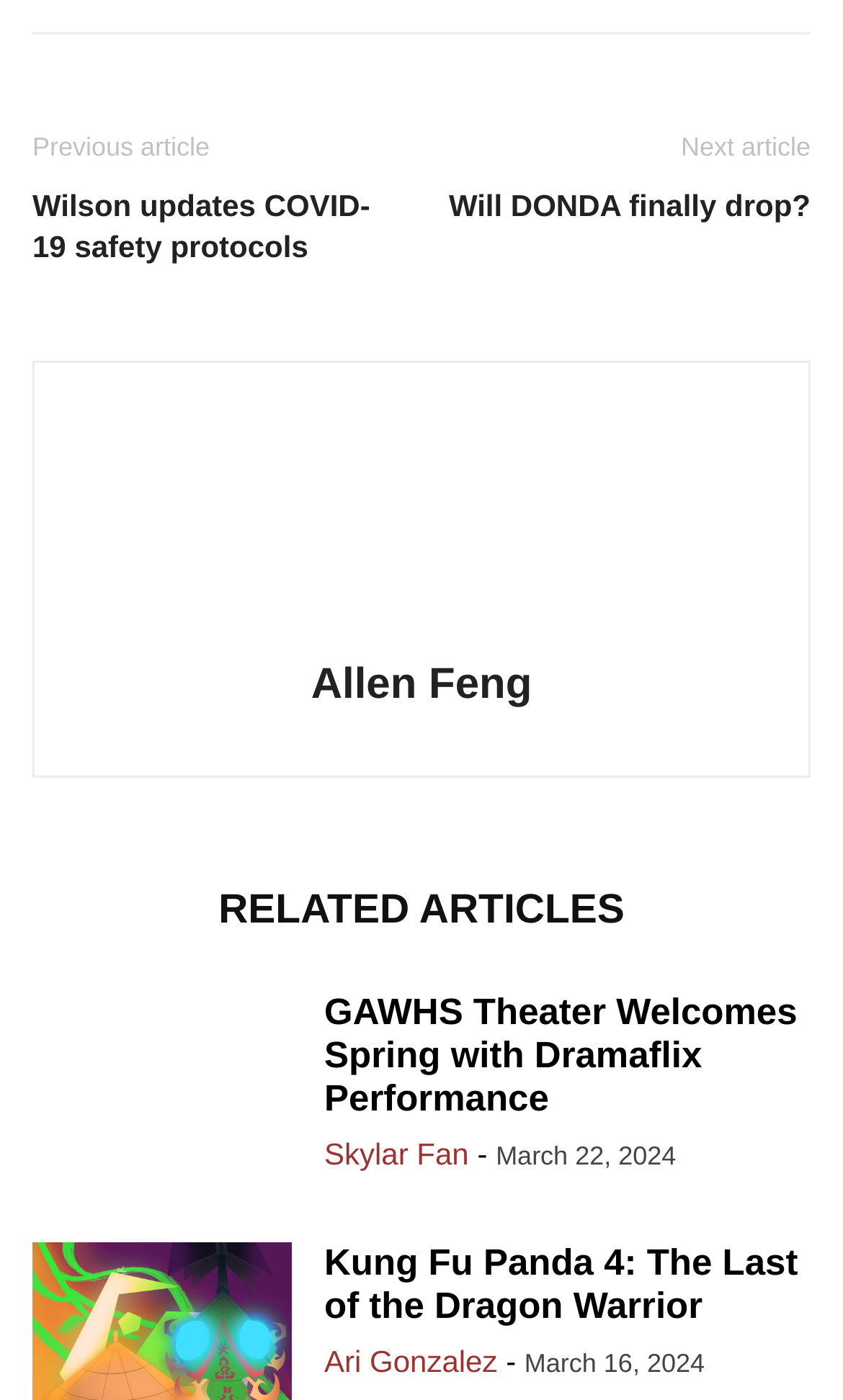Locate the bounding box of the UI element defined by this description: "Wilson updates COVID-19 safety protocols". The coordinates should be given as four float numbers between 0 and 1, formatted as [left, top, right, bottom].

[0.038, 0.133, 0.474, 0.192]